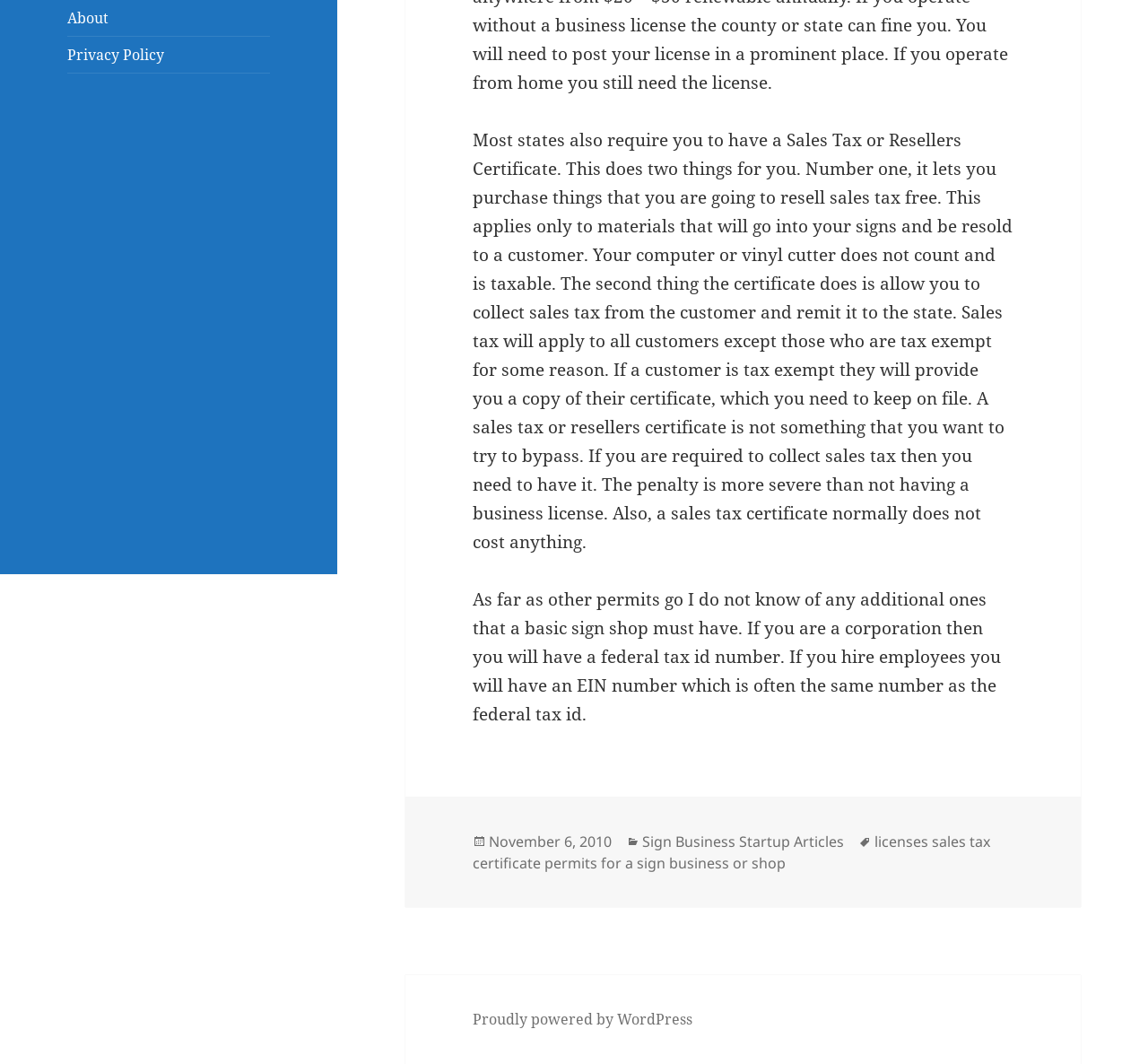Extract the bounding box coordinates for the UI element described by the text: "Proudly powered by WordPress". The coordinates should be in the form of [left, top, right, bottom] with values between 0 and 1.

[0.412, 0.949, 0.603, 0.968]